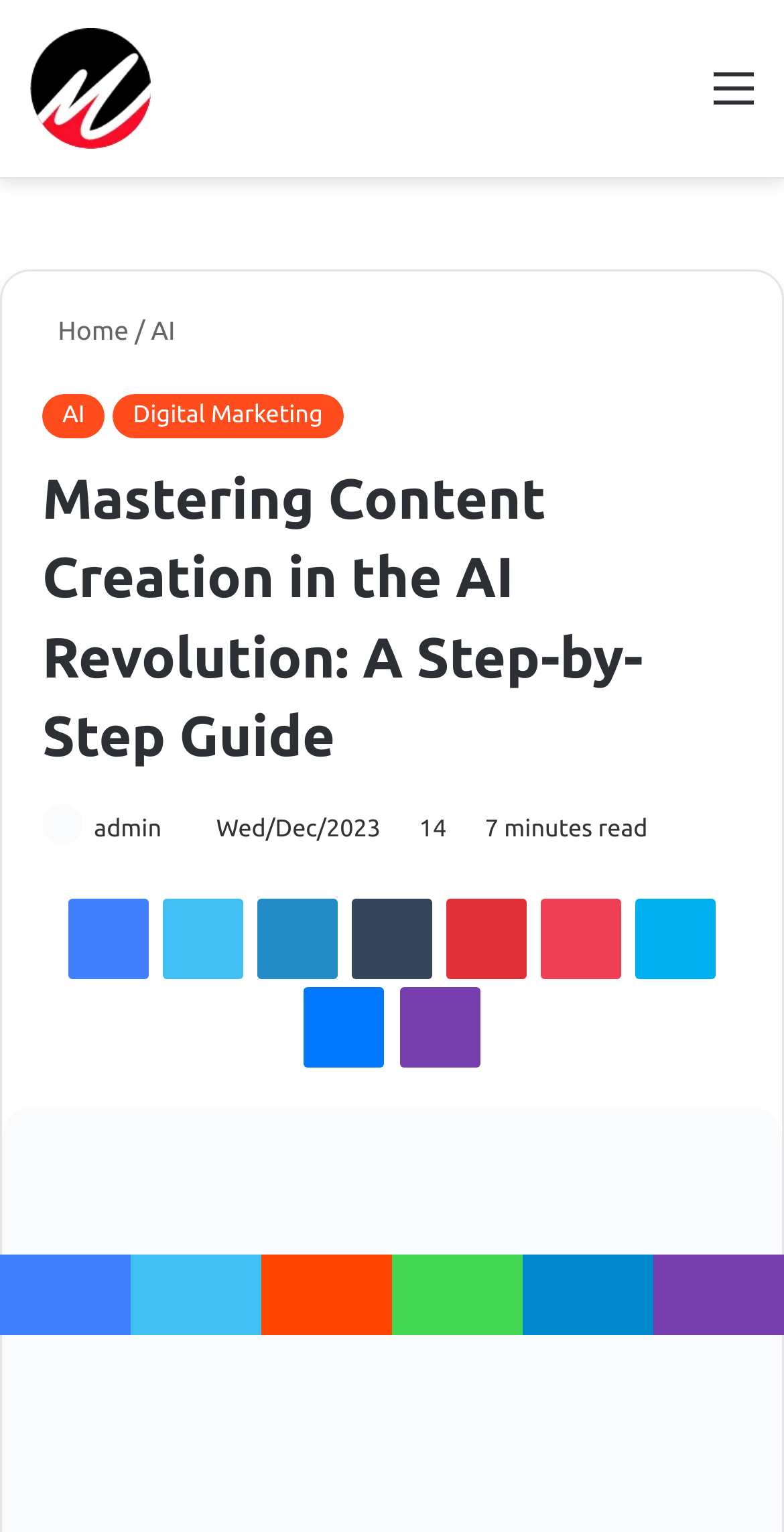Using the format (top-left x, top-left y, bottom-right x, bottom-right y), and given the element description, identify the bounding box coordinates within the screenshot: Facebook

[0.087, 0.547, 0.19, 0.6]